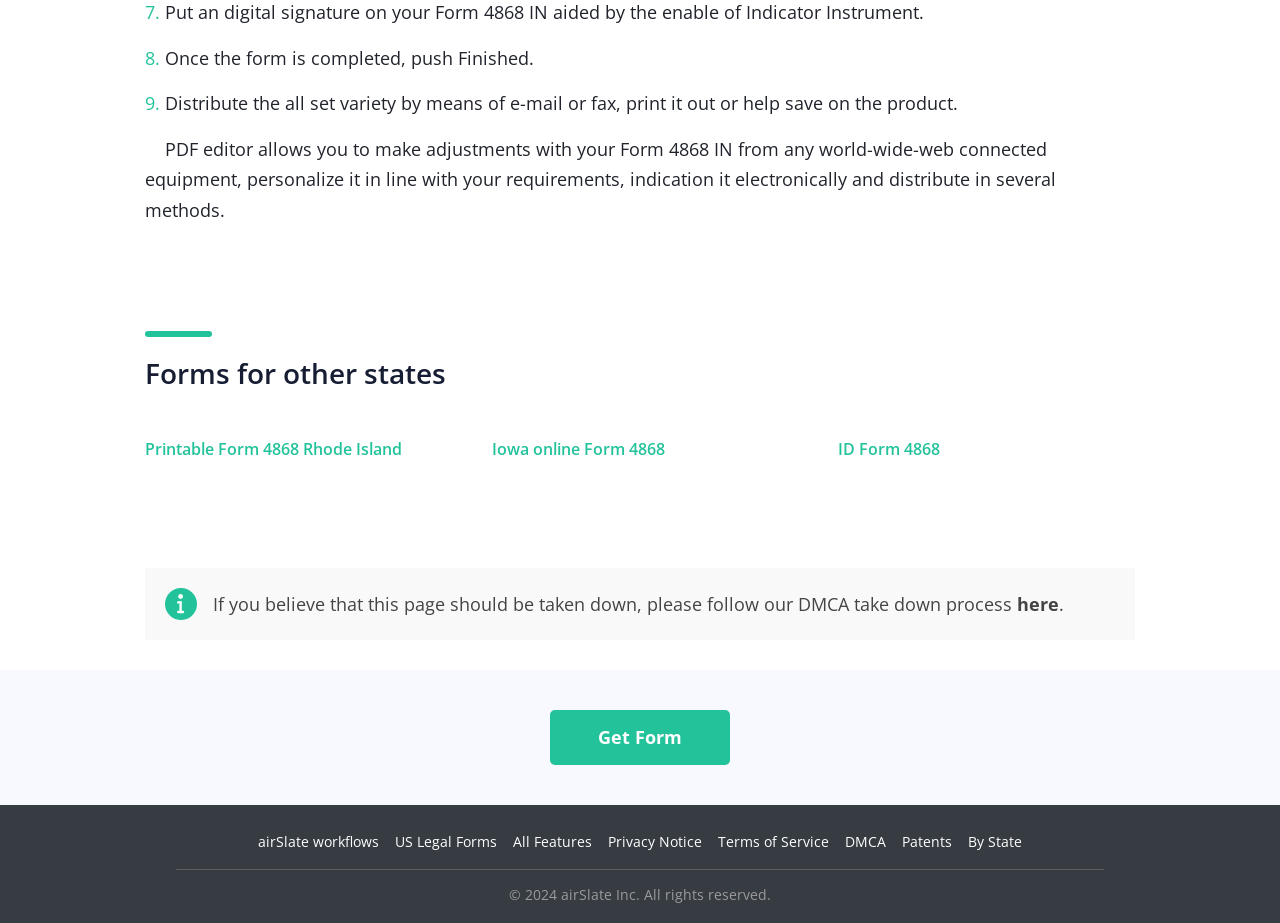Show the bounding box coordinates for the HTML element as described: "Porto & Douro".

None